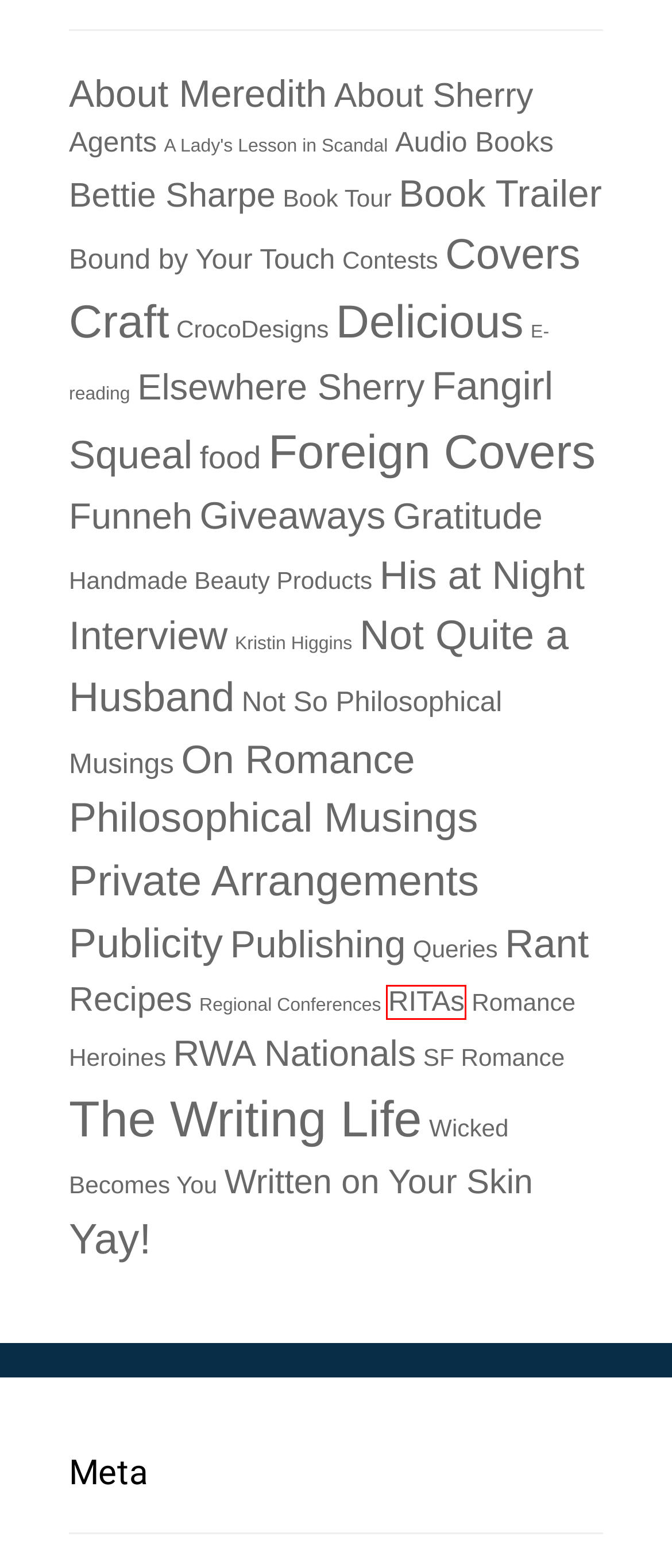Review the webpage screenshot provided, noting the red bounding box around a UI element. Choose the description that best matches the new webpage after clicking the element within the bounding box. The following are the options:
A. Interview – Plotters & Manipulators United
B. Not So Philosophical Musings – Plotters & Manipulators United
C. Agents – Plotters & Manipulators United
D. Publicity – Plotters & Manipulators United
E. About Sherry – Plotters & Manipulators United
F. Kristin Higgins – Plotters & Manipulators United
G. Gratitude – Plotters & Manipulators United
H. RITAs – Plotters & Manipulators United

H